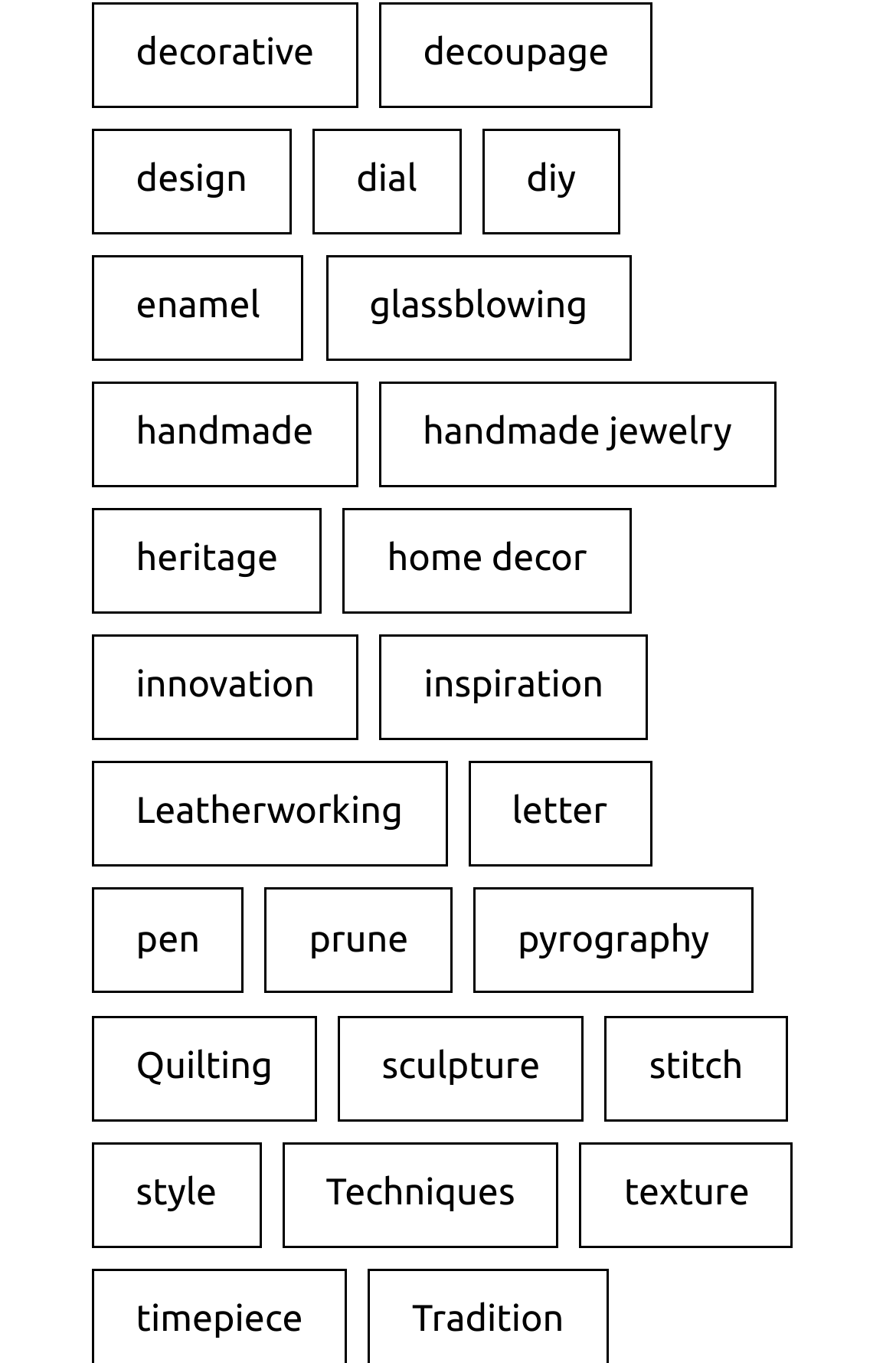Are there any categories related to art?
Using the image, provide a concise answer in one word or a short phrase.

yes